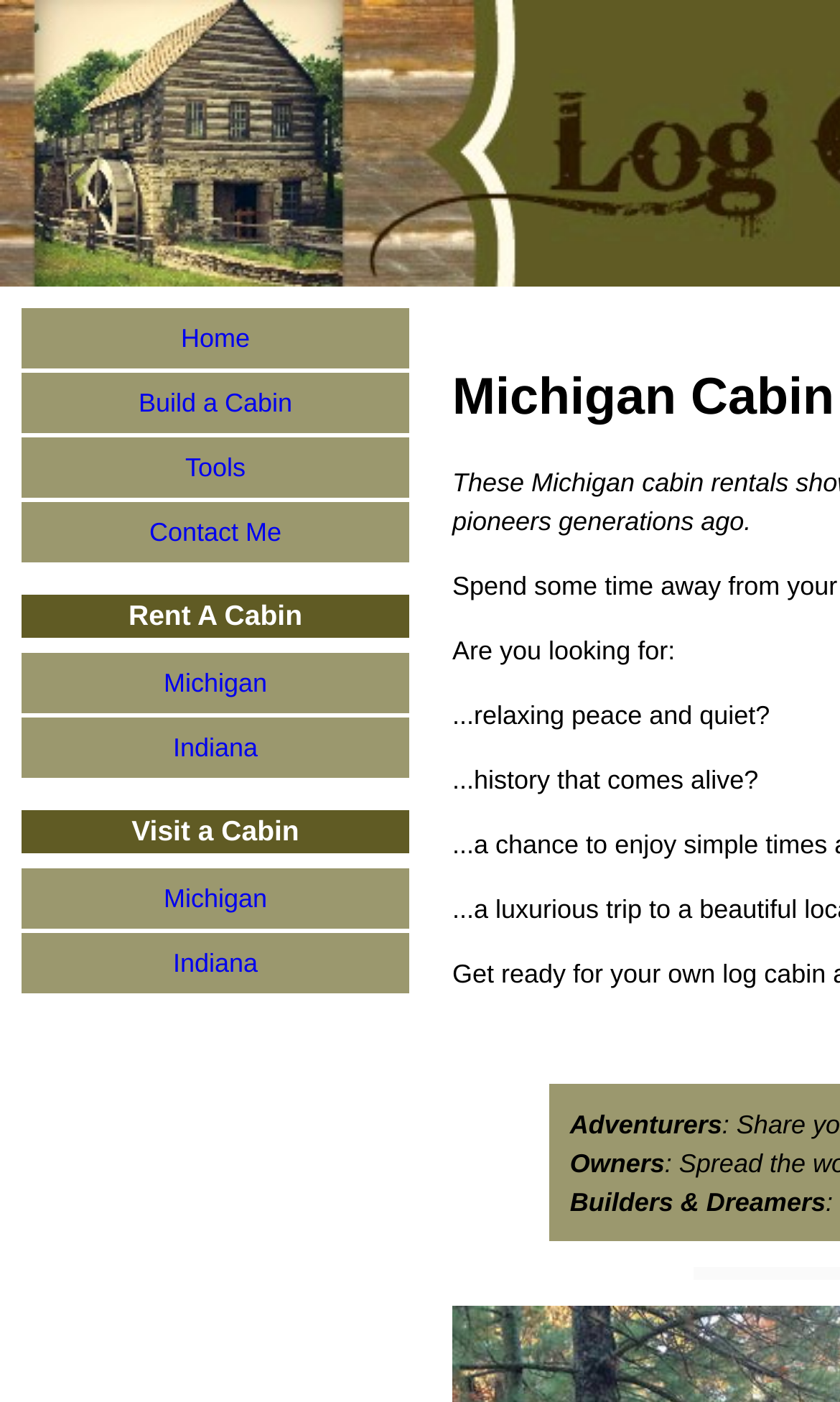What type of rentals are showcased on this website?
Look at the image and provide a detailed response to the question.

Based on the webpage content, it is clear that the website is focused on showcasing different types of traditional log cabin styles, some of which were built by Michigan pioneers generations ago. This information is inferred from the static text elements on the webpage, particularly the ones that mention 'relaxing peace and quiet', 'history that comes alive', and 'Michigan cabin rentals'.